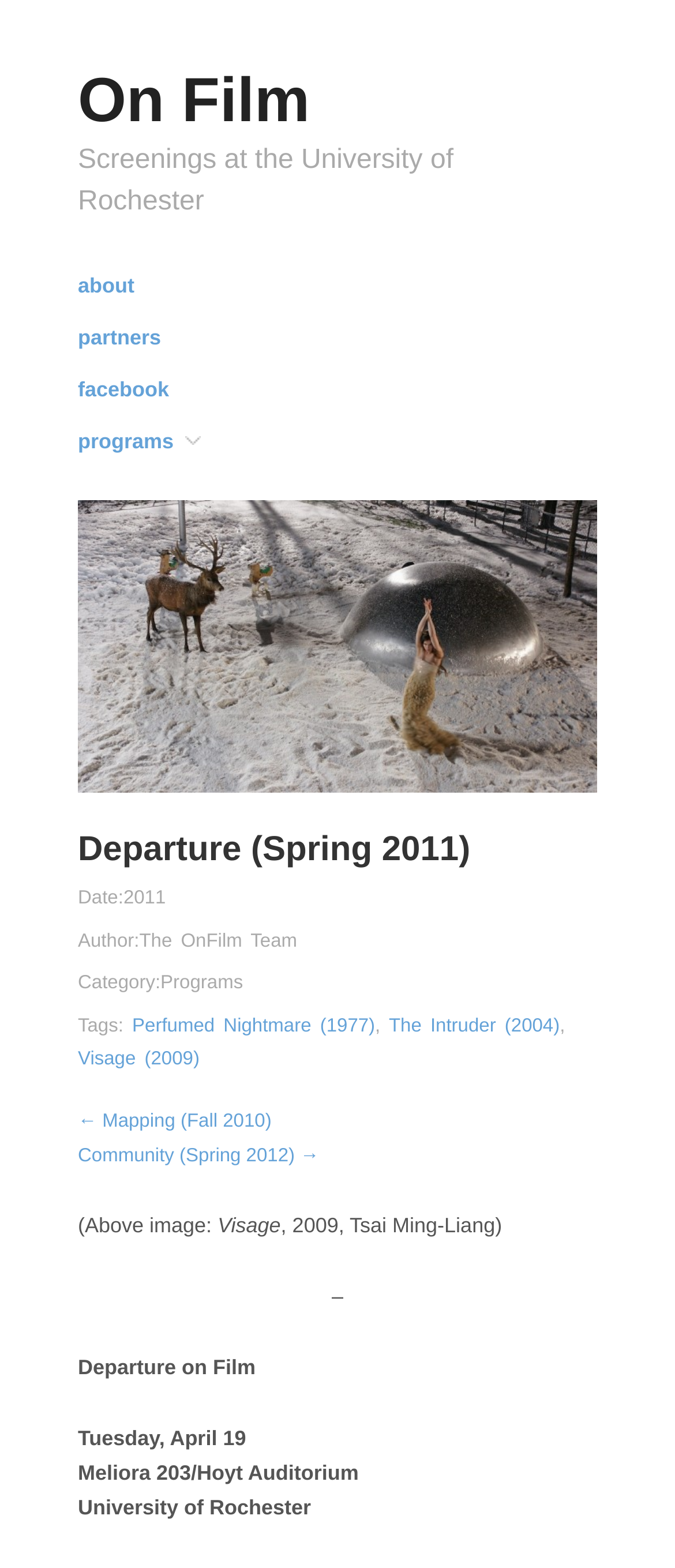Determine the bounding box coordinates of the clickable element necessary to fulfill the instruction: "visit facebook page". Provide the coordinates as four float numbers within the 0 to 1 range, i.e., [left, top, right, bottom].

[0.115, 0.242, 0.25, 0.255]